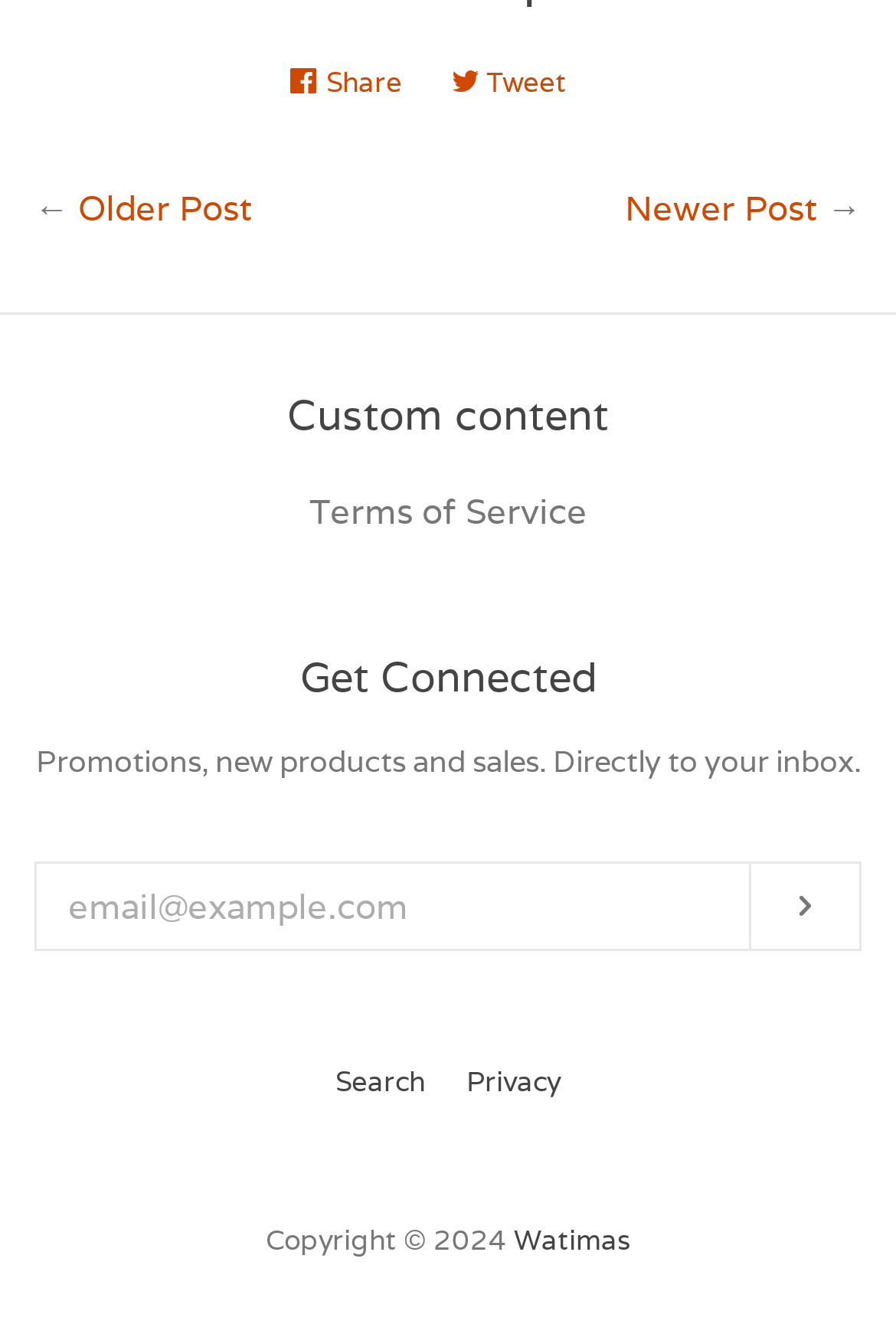What is the purpose of the 'Subscribe' button?
Give a comprehensive and detailed explanation for the question.

The 'Subscribe' button is located next to a textbox that asks for an email address, and above a text that says 'Promotions, new products and sales. Directly to your inbox.' This suggests that the purpose of the 'Subscribe' button is to receive promotions and updates via email.